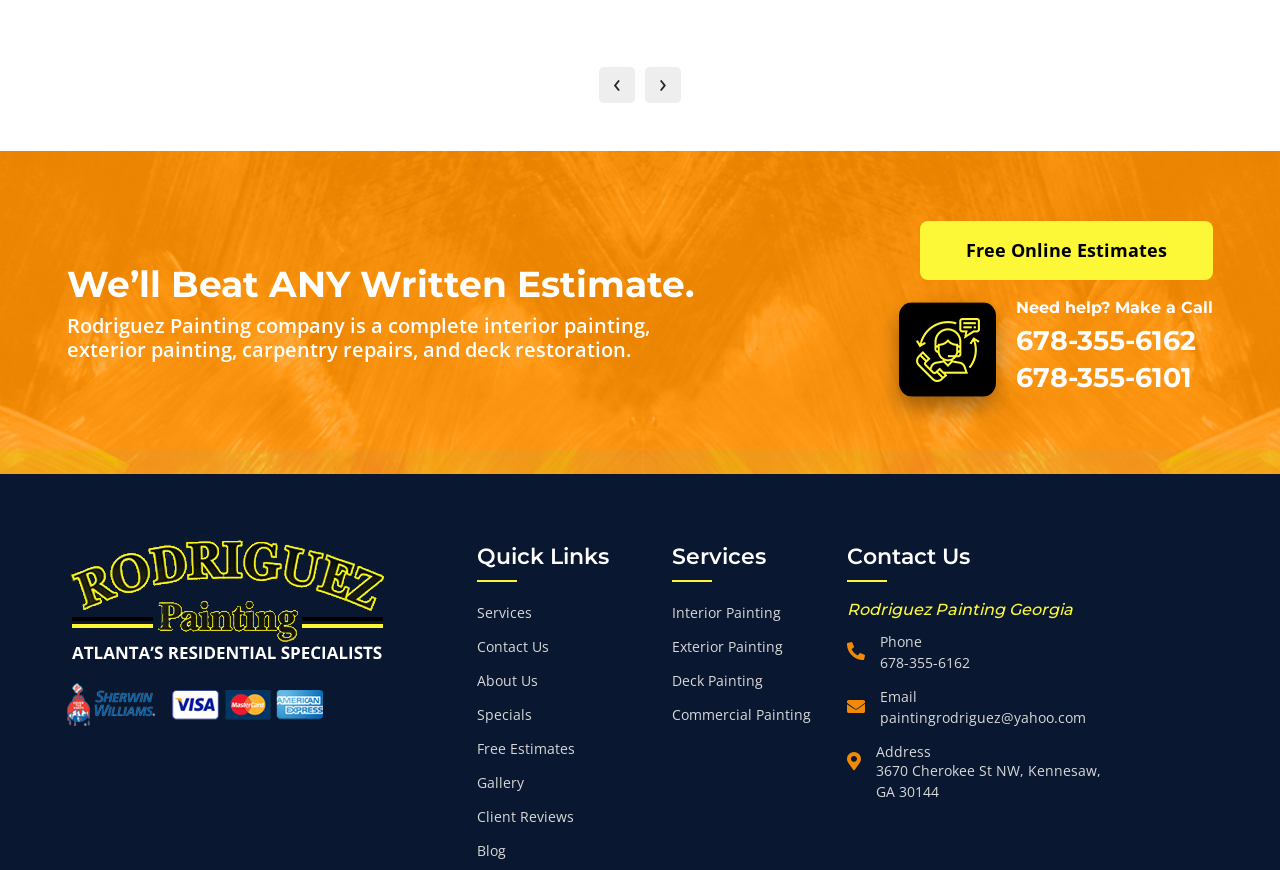Look at the image and write a detailed answer to the question: 
How can I contact the company?

The contact information is provided in the 'Contact Us' section, which includes a phone number and an email address. The phone number is 678-355-6162 and the email address is paintingrodriguez@yahoo.com.